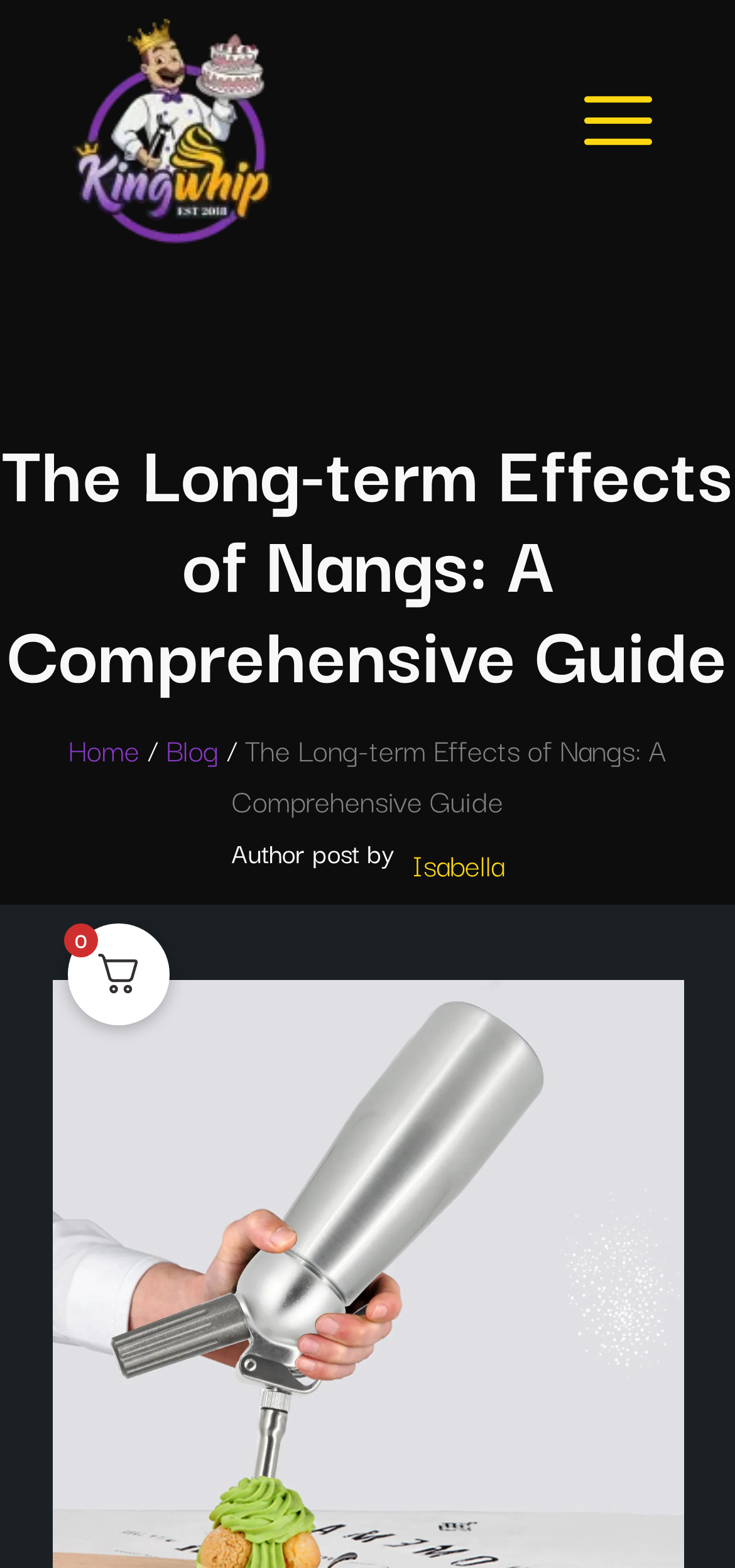What is the author of the post?
Respond to the question with a single word or phrase according to the image.

Isabella